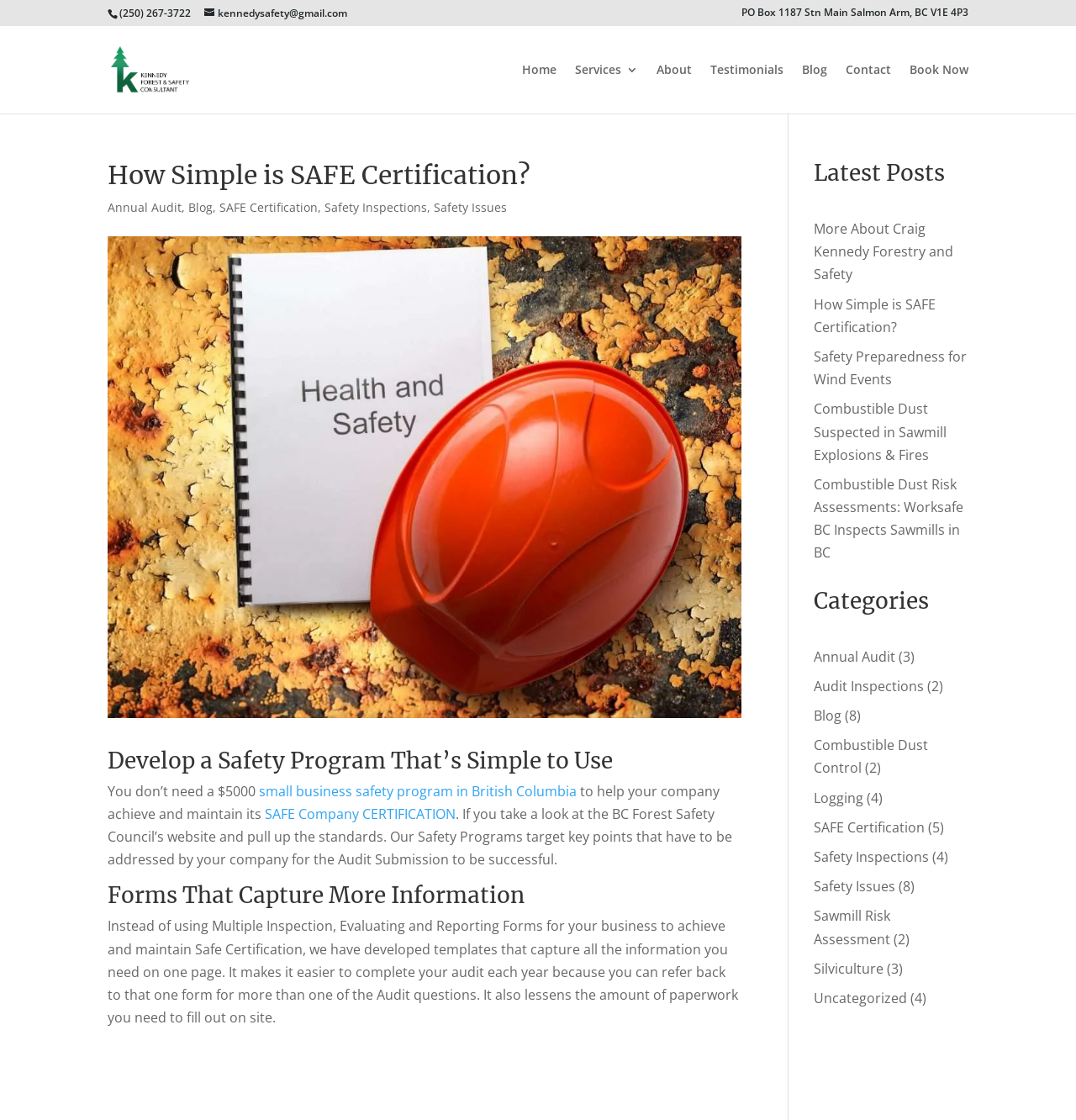Determine the bounding box coordinates of the clickable region to carry out the instruction: "Learn more about Annual Audit".

[0.756, 0.578, 0.832, 0.594]